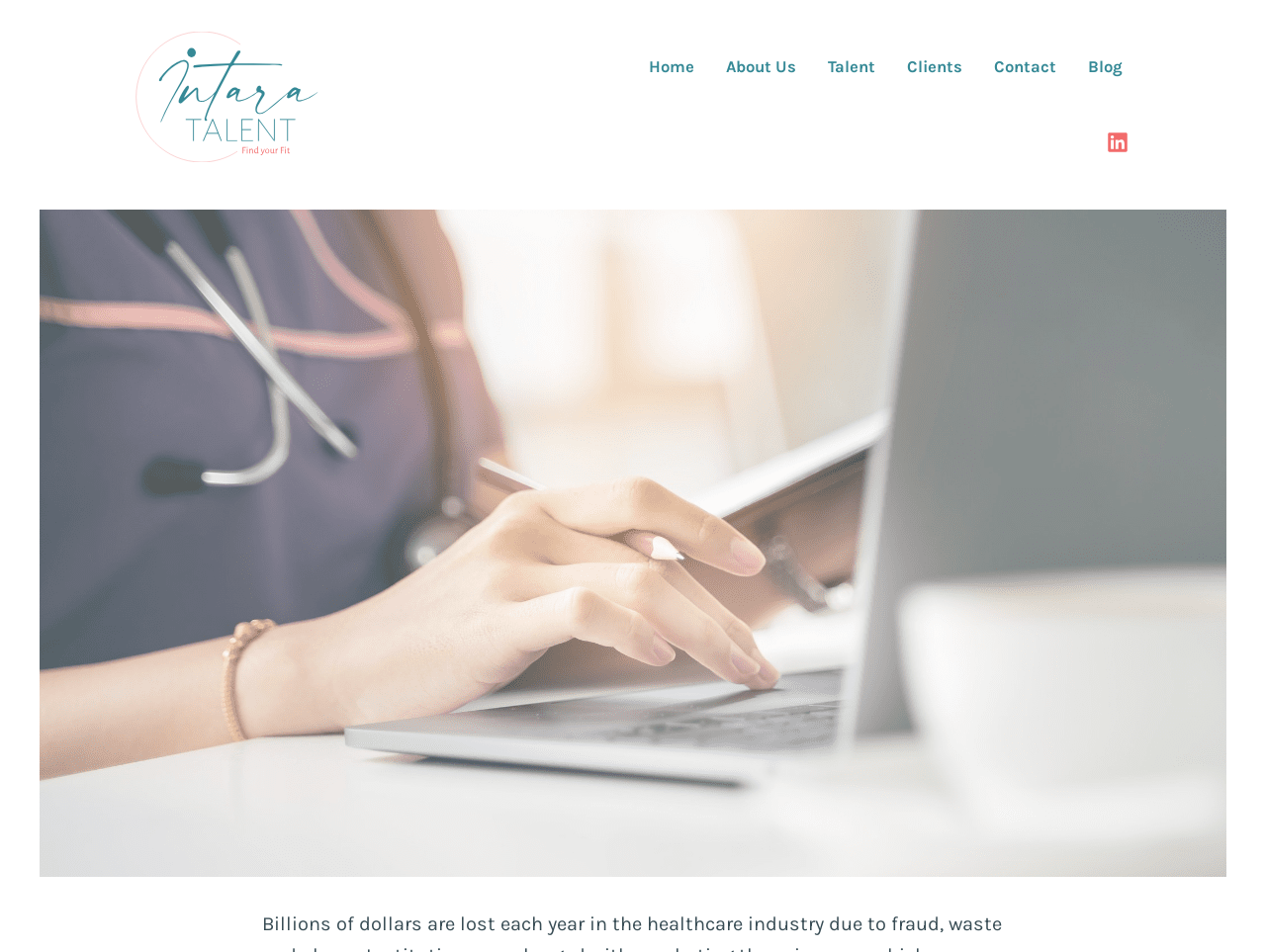What is the text above the main navigation menu?
Look at the screenshot and provide an in-depth answer.

I looked at the area above the main navigation menu and found a static text element with the text 'Find Your Fit'.